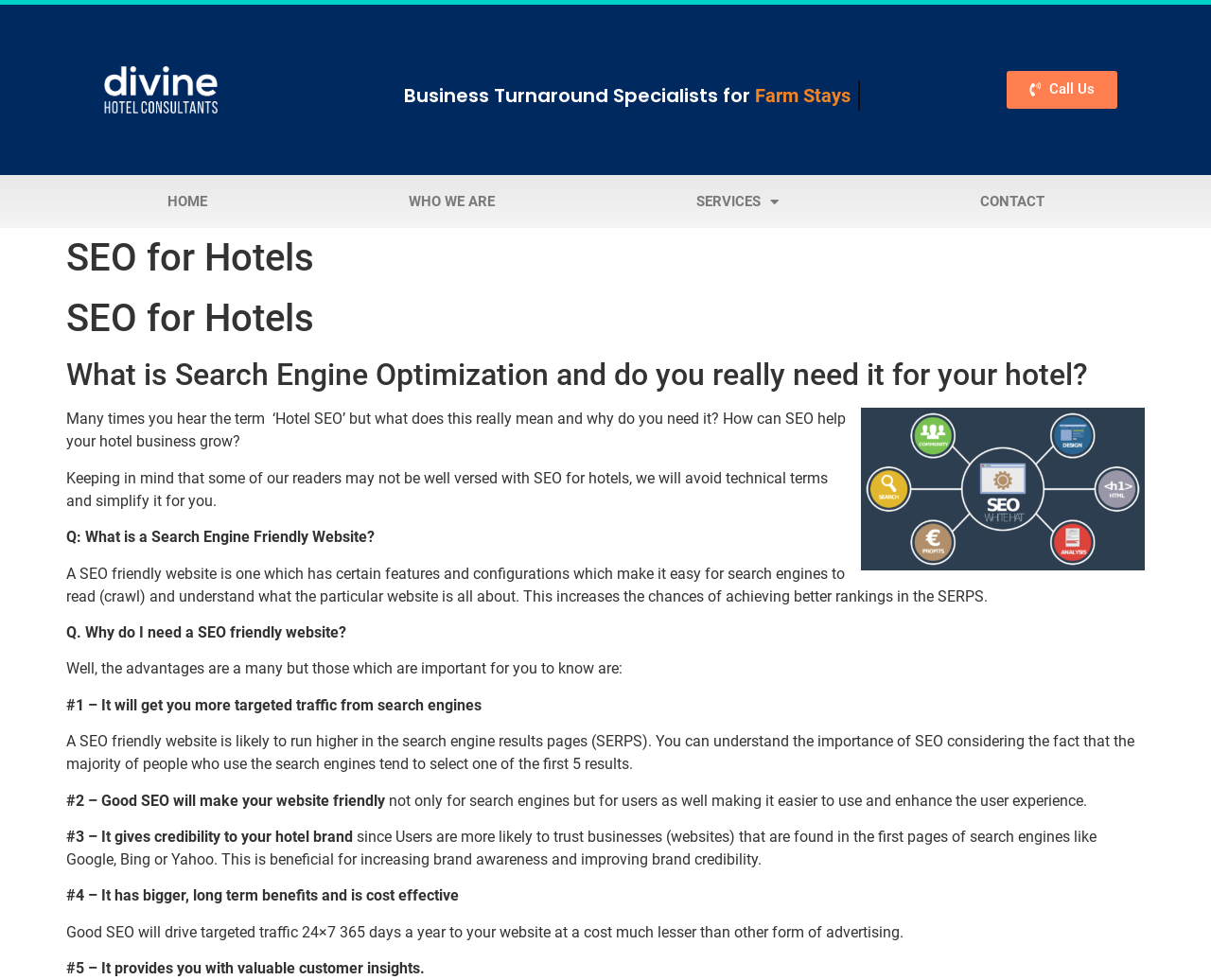Create an elaborate caption that covers all aspects of the webpage.

The webpage is about SEO for hotels, with a focus on explaining what search engine optimization is and its importance for hotel businesses. At the top, there is a navigation menu with links to "HOME", "WHO WE ARE", "SERVICES", and "CONTACT". Below the navigation menu, there is a heading that reads "Business Turnaround Specialists for Hotels Resorts Vacation Rentals Farm Stays Restaurants Cafes". 

On the right side of the page, near the top, there is a "Call Us" link. The main content of the page is divided into sections, with headings that ask questions and provide answers about SEO for hotels. The first section has a heading "SEO for Hotels" and a subheading "What is Search Engine Optimization and do you really need it for your hotel?". 

Below this, there is an image related to SEO for hotels. The text that follows explains what SEO is and why it is important for hotel businesses. There are several sections that provide answers to questions about SEO, including "What is a Search Engine Friendly Website?", "Why do I need a SEO friendly website?", and the benefits of good SEO, such as increased targeted traffic, improved user experience, credibility, cost-effectiveness, and valuable customer insights.